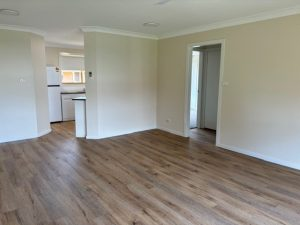Create an exhaustive description of the image.

The image features a spacious lounge and dining area within a unit at Orana Gardens Estate. This well-lit room showcases contemporary features, including neutral-colored walls and ample natural light streaming through the windows. The stylish timber flooring adds warmth to the space, creating a welcoming atmosphere. In the background, a glimpse of the kitchen can be seen, highlighting its open-plan design, which promotes a sense of connectivity and flow. The doorway on the right leads to additional areas of the unit, enhancing accessibility and ease of movement within the home. Overall, this inviting living space is perfect for prospective residents considering a new lifestyle in the Orana Gardens Retirement Village.